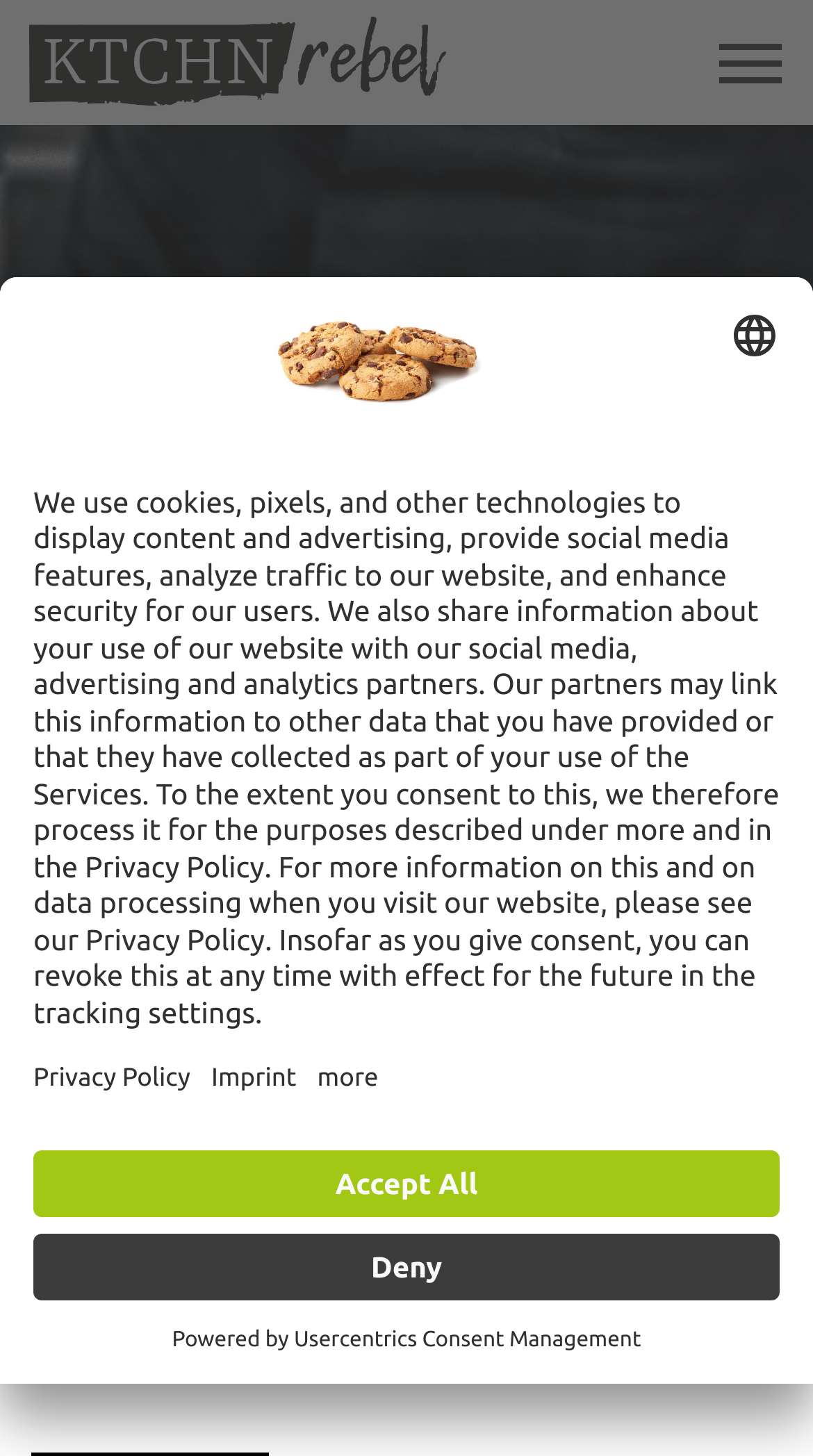Please identify the bounding box coordinates of the clickable element to fulfill the following instruction: "View the imprint". The coordinates should be four float numbers between 0 and 1, i.e., [left, top, right, bottom].

[0.26, 0.726, 0.365, 0.752]